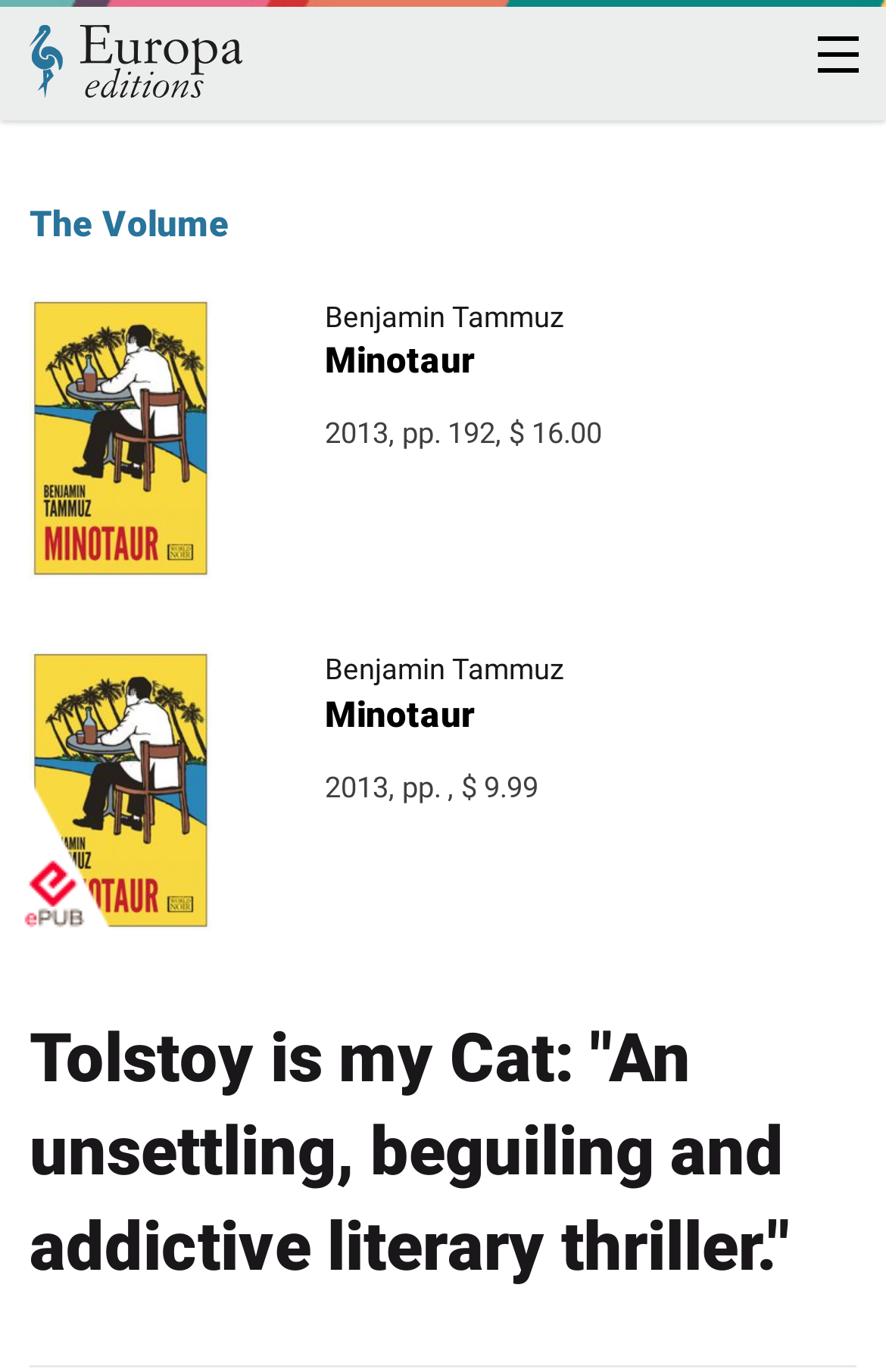Could you determine the bounding box coordinates of the clickable element to complete the instruction: "View books"? Provide the coordinates as four float numbers between 0 and 1, i.e., [left, top, right, bottom].

[0.0, 0.204, 1.0, 0.283]